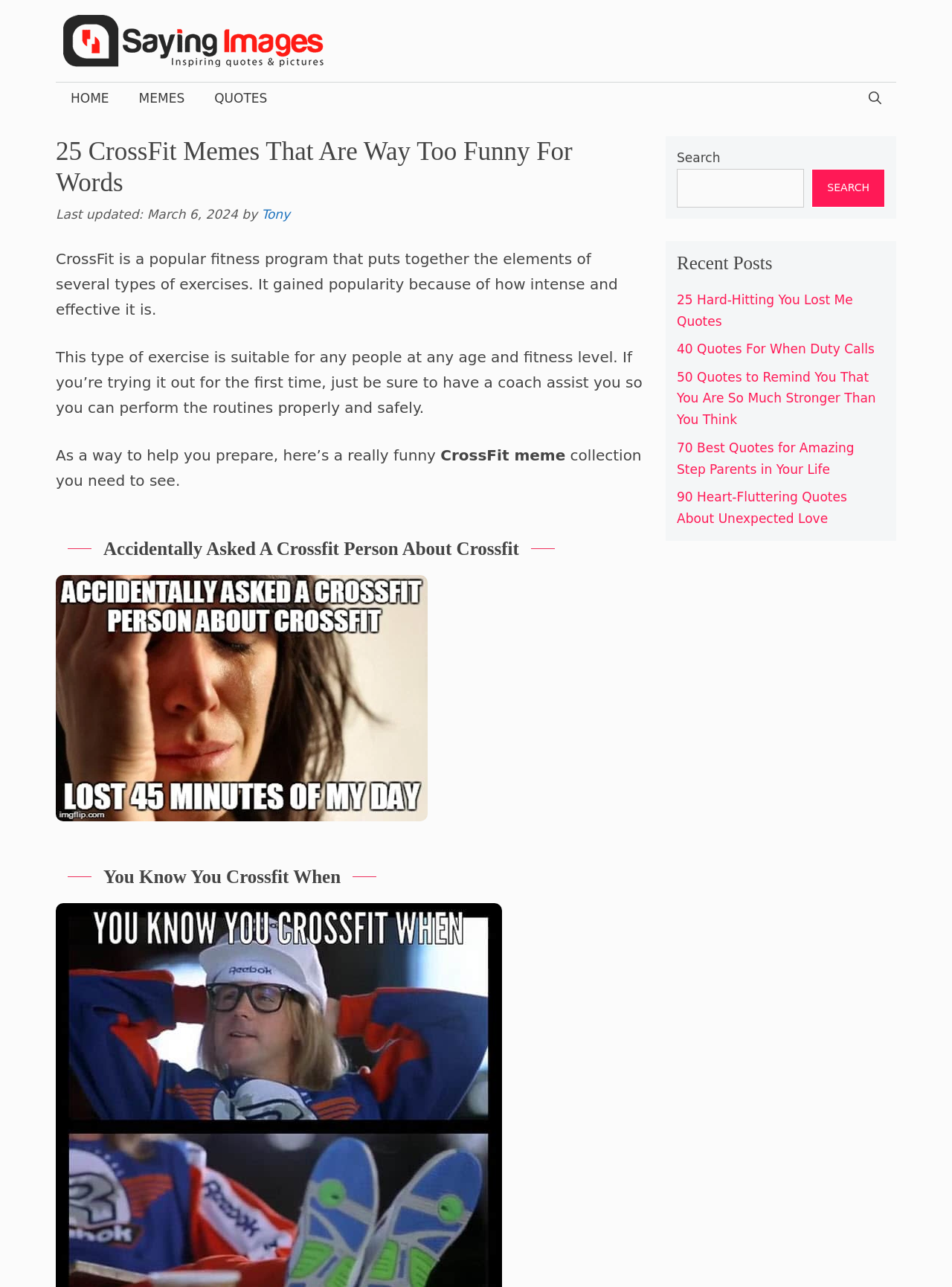Identify the bounding box for the described UI element. Provide the coordinates in (top-left x, top-left y, bottom-right x, bottom-right y) format with values ranging from 0 to 1: Sauteed Spinach with Garlic

None